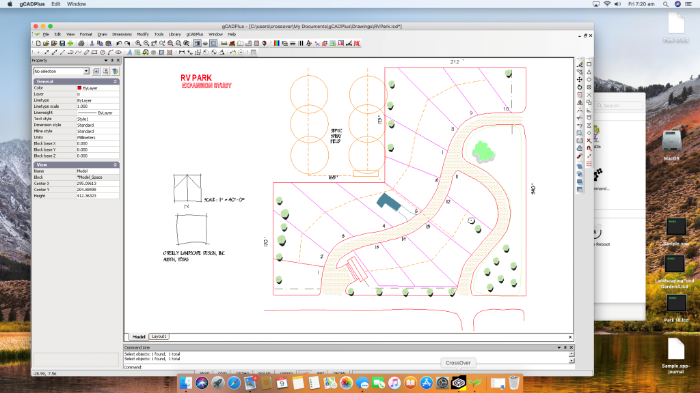Explain all the elements you observe in the image.

The image displays a detailed design plan for an RV park, created using gCADPlus software. This layout features meticulously plotted pathways, parking areas, and recreational spaces. Key elements include circular spaces possibly designed for RV parking, with a winding driveway that enhances accessibility. Surrounding greenery, illustrated with trees and shrubs, contributes to the park's aesthetic appeal. Additional annotations and measurements suggest a focus on functionality, ensuring that the space is not only visually appealing but also user-friendly. This design is part of a tutorial aimed at optimizing the drafting environment for Mac users, showcasing the effective use of templates to enhance design efficiency in landscape architecture.